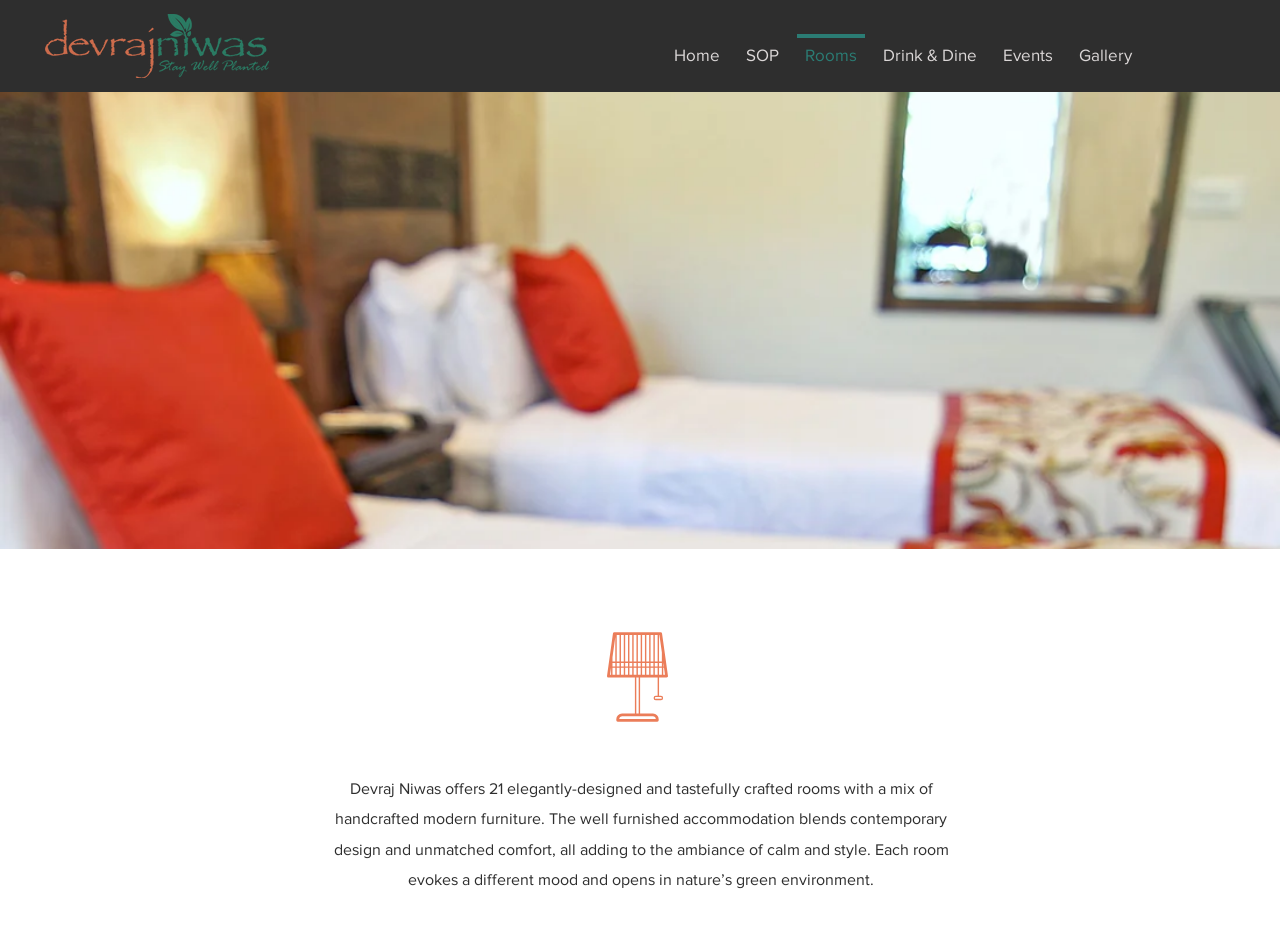Locate the bounding box coordinates of the segment that needs to be clicked to meet this instruction: "view rooms".

[0.116, 0.386, 0.881, 0.507]